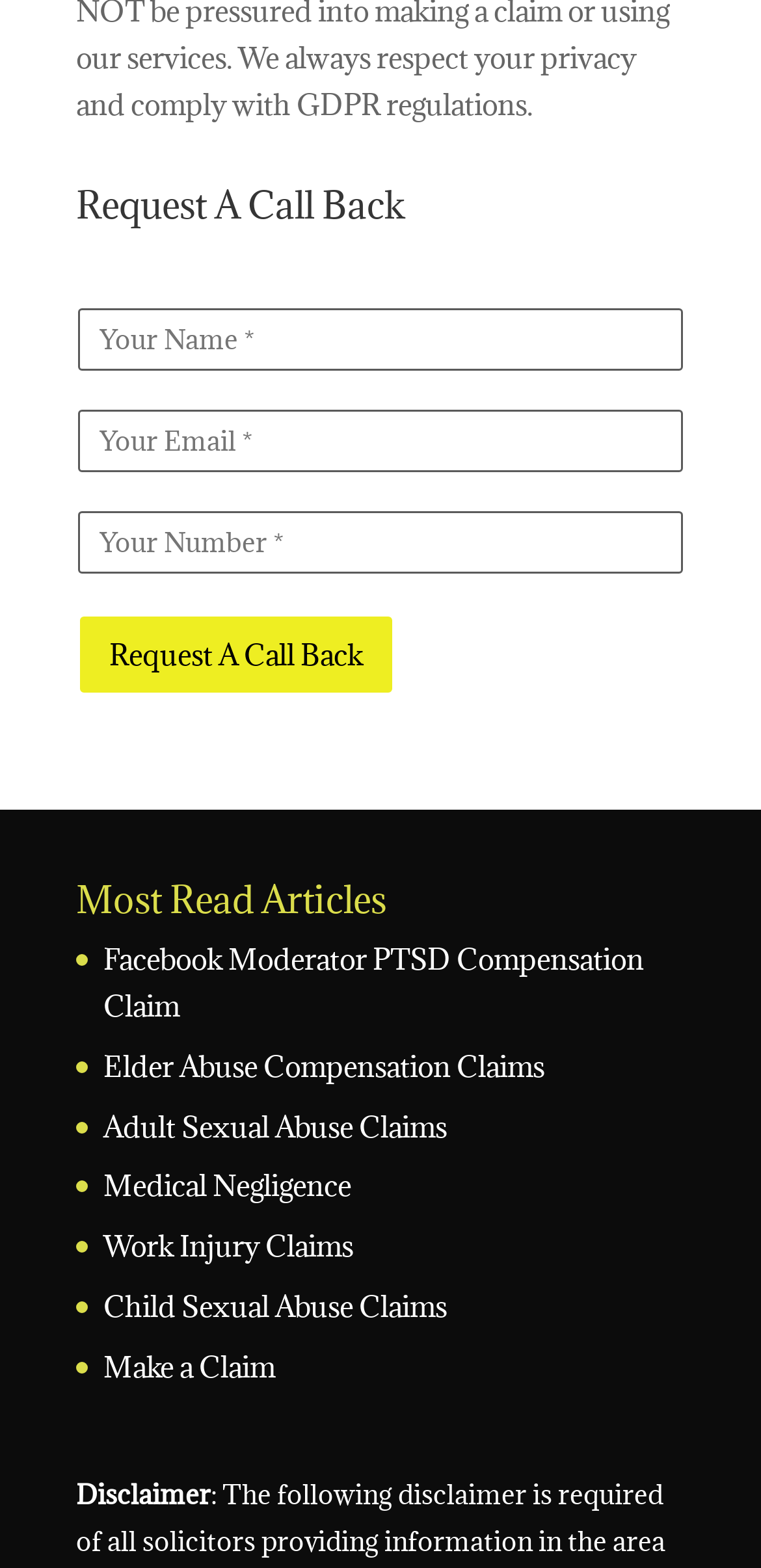Look at the image and answer the question in detail:
What is the purpose of the form?

The form on the webpage has input fields for name, email, and number, and a button to request a call back, indicating that the purpose of the form is to request a call back from the website.